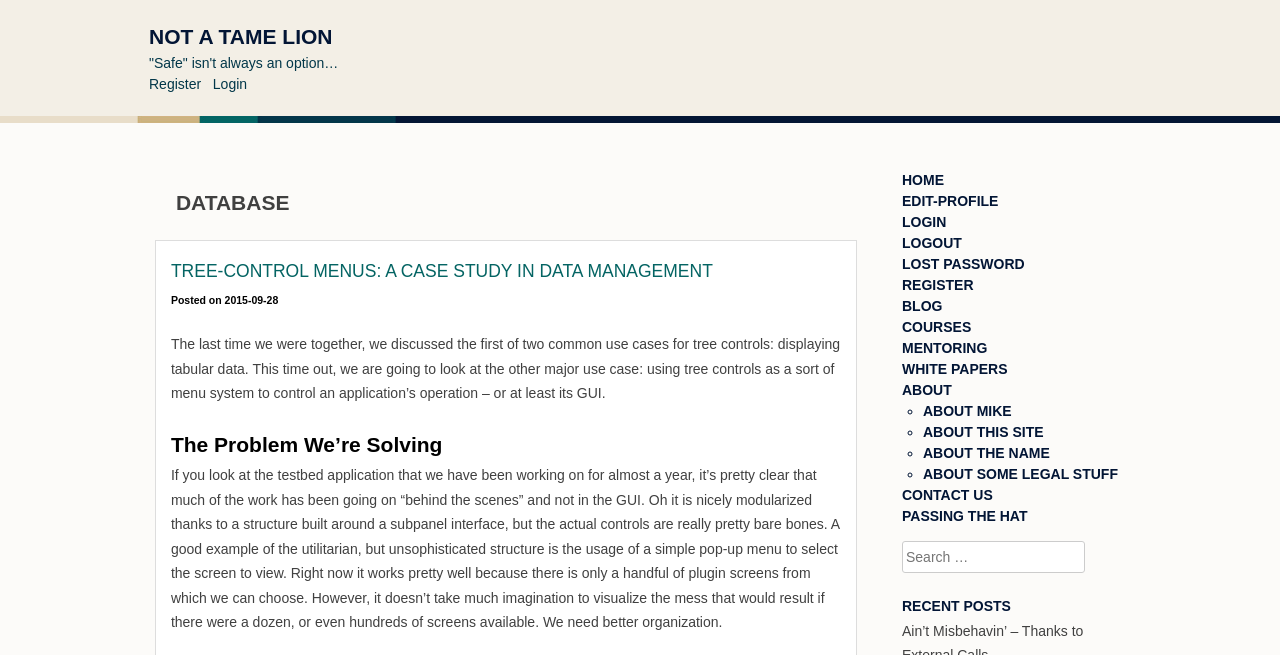What is the date of the blog post?
Give a one-word or short phrase answer based on the image.

2015-09-28